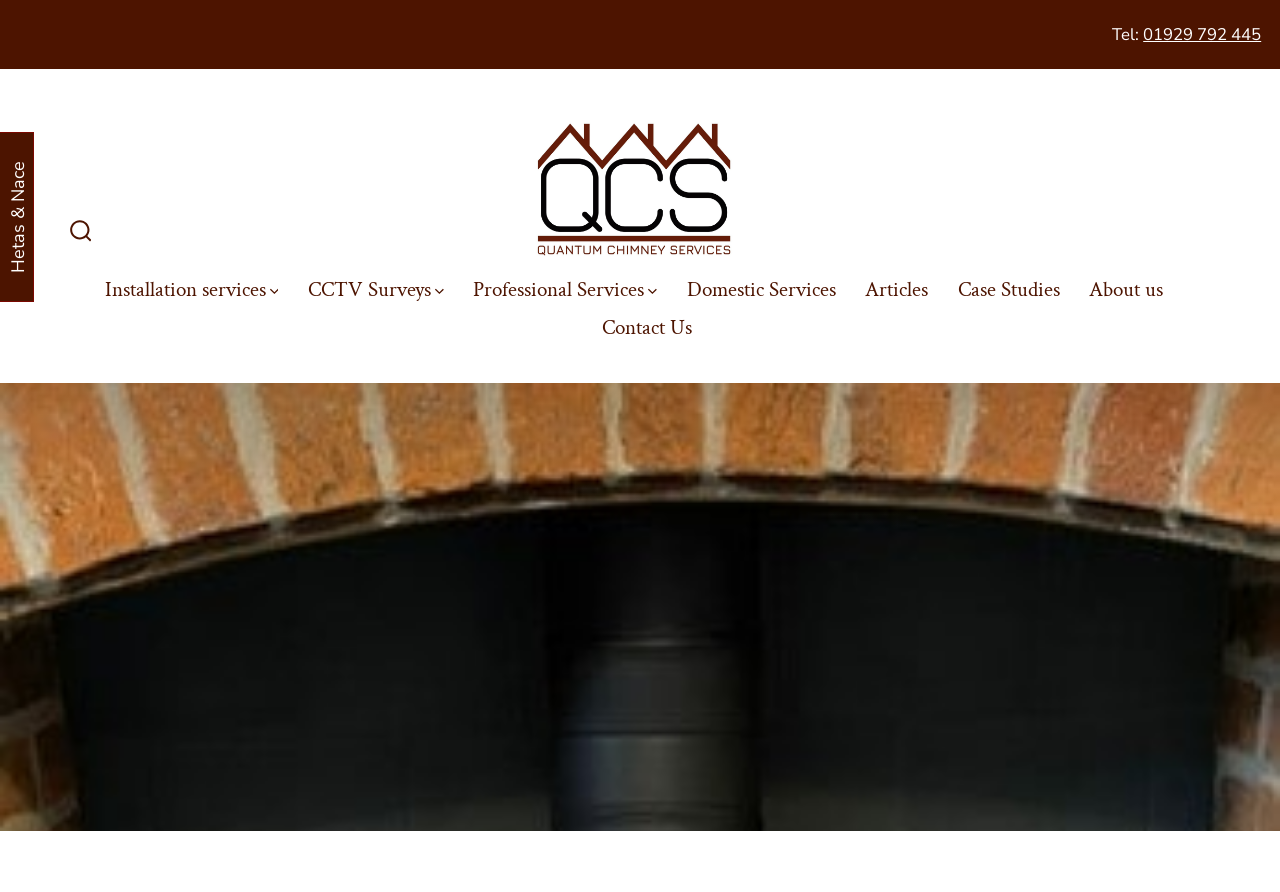Provide an in-depth description of the elements and layout of the webpage.

The webpage is about Quantum Chimney Services, specifically focusing on answers to frequently asked questions (FAQs) regarding new wood burning stove installations. 

At the top left corner, there is a phone number "01929 792 445" displayed in a table cell. Next to it, there is a search toggle button with an accompanying image. 

Below the phone number, the company name "Quantum Chimney Services" is prominently displayed as a heading, accompanied by an image of the company's logo. 

A horizontal navigation menu is located below the company name, featuring links to various services such as "Installation services", "CCTV Surveys", "Professional Services", "Domestic Services", "Articles", "Case Studies", "About us", and "Contact Us". Each link has a corresponding image next to it, except for "Domestic Services" and "Contact Us". 

On the top right side, there is a generic element displaying the text "Hetas & Nace".